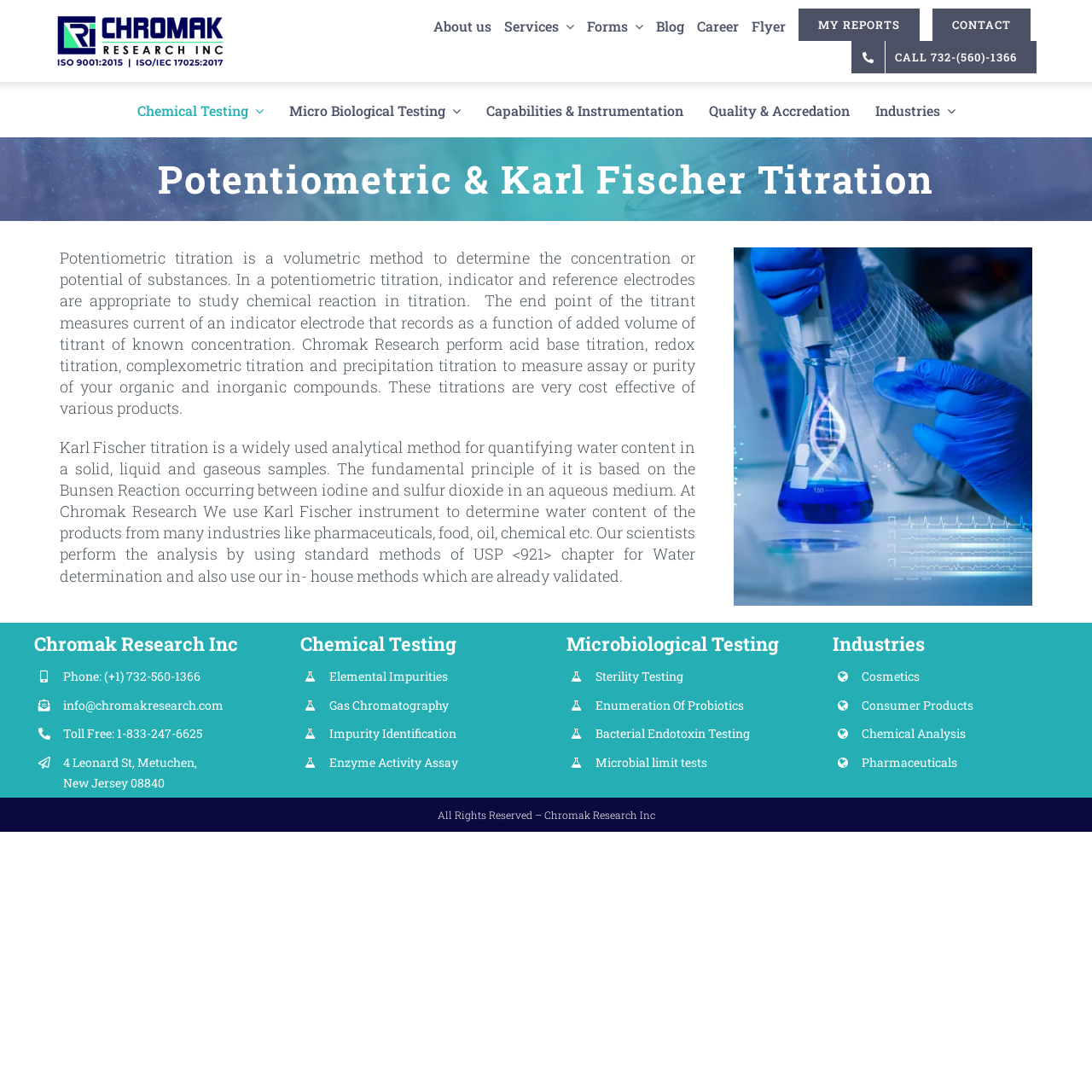What services does Chromak Research offer?
Refer to the screenshot and respond with a concise word or phrase.

Chemical testing, microbiological testing